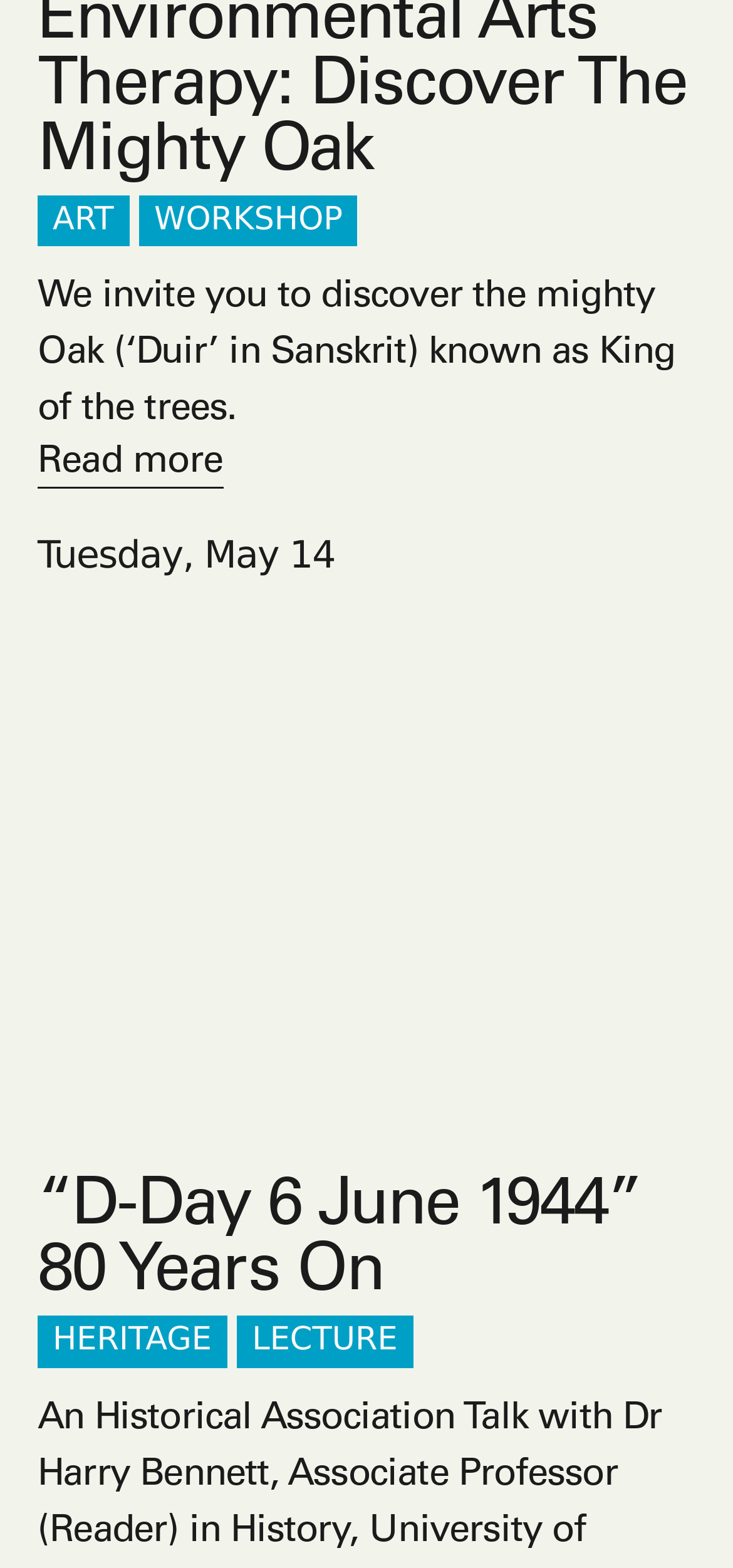Please answer the following query using a single word or phrase: 
What is the date mentioned on the webpage?

Tuesday, May 14